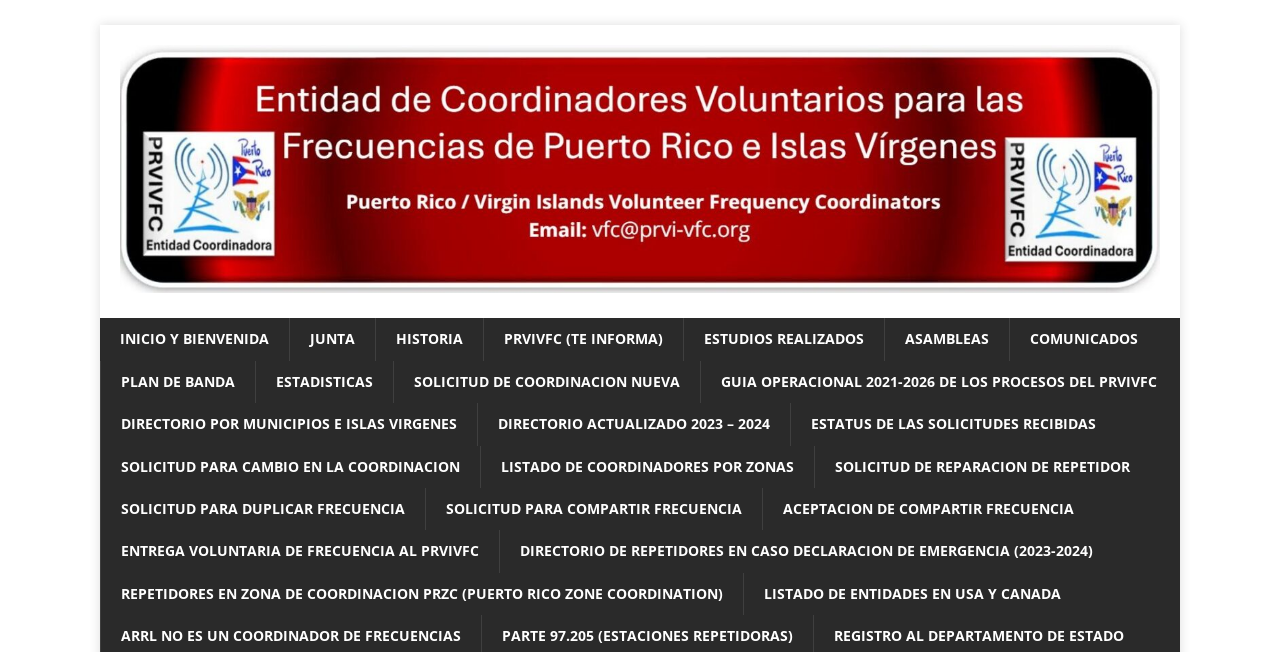Can you specify the bounding box coordinates of the area that needs to be clicked to fulfill the following instruction: "Check DIRECTORIO POR MUNICIPIOS E ISLAS VIRGENES"?

[0.078, 0.619, 0.373, 0.684]